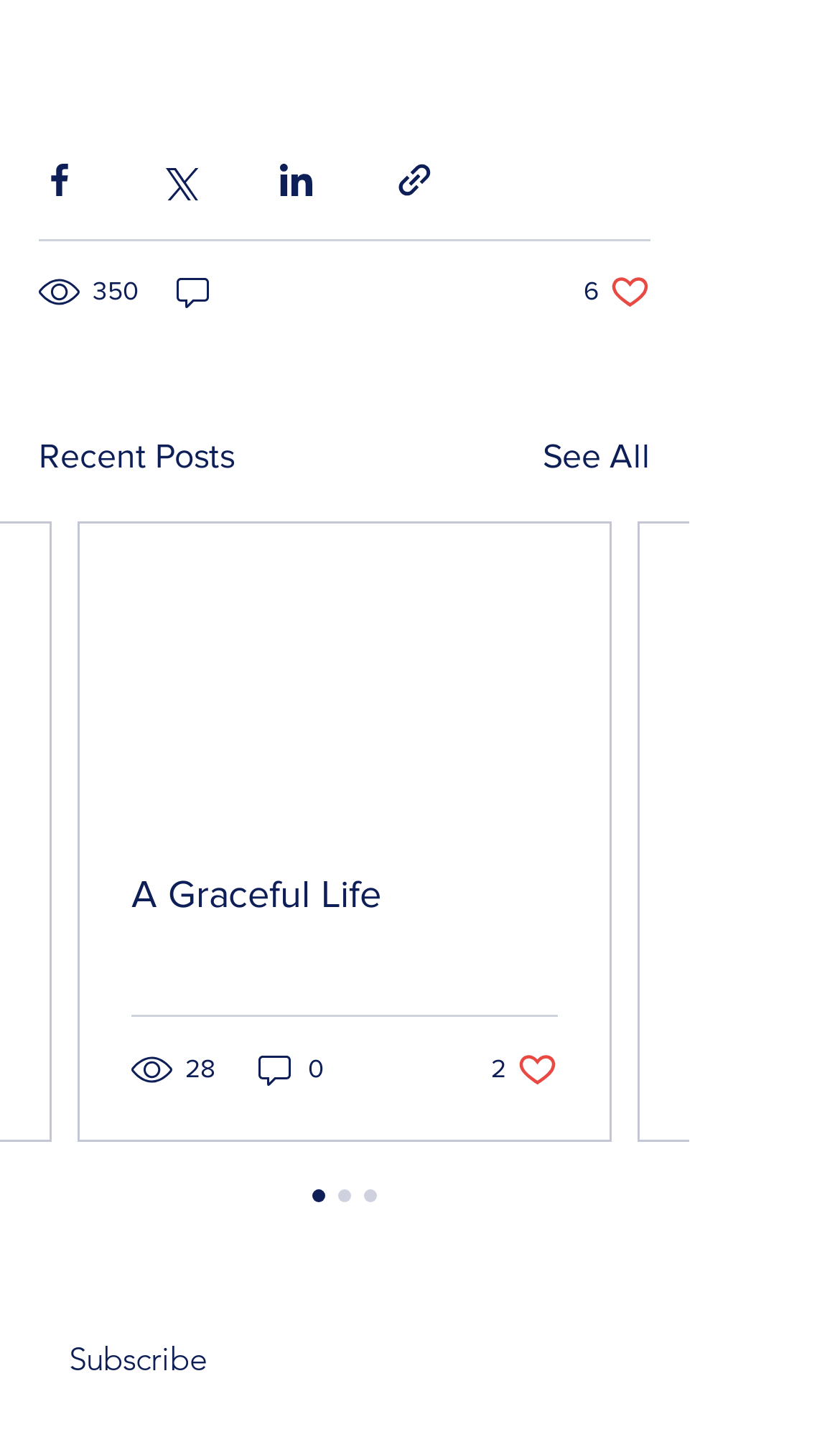Using the provided description: "parent_node: 32", find the bounding box coordinates of the corresponding UI element. The output should be four float numbers between 0 and 1, in the format [left, top, right, bottom].

None